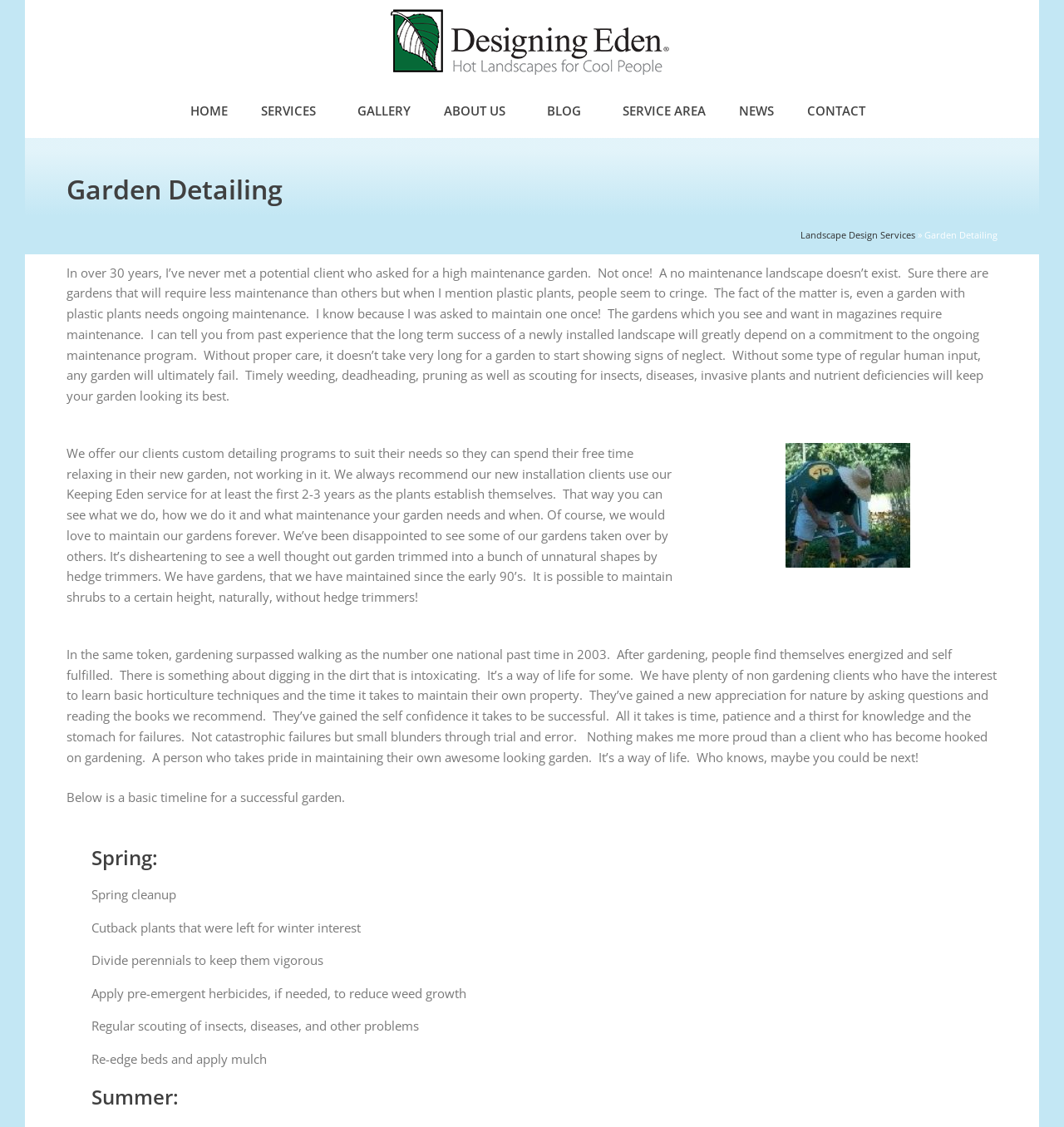Please provide a detailed answer to the question below by examining the image:
What is the benefit of gardening mentioned in the webpage?

According to the webpage, gardening can make people feel energized and self-fulfilled, and it's a way of life for some, as it allows them to connect with nature and gain a sense of accomplishment.